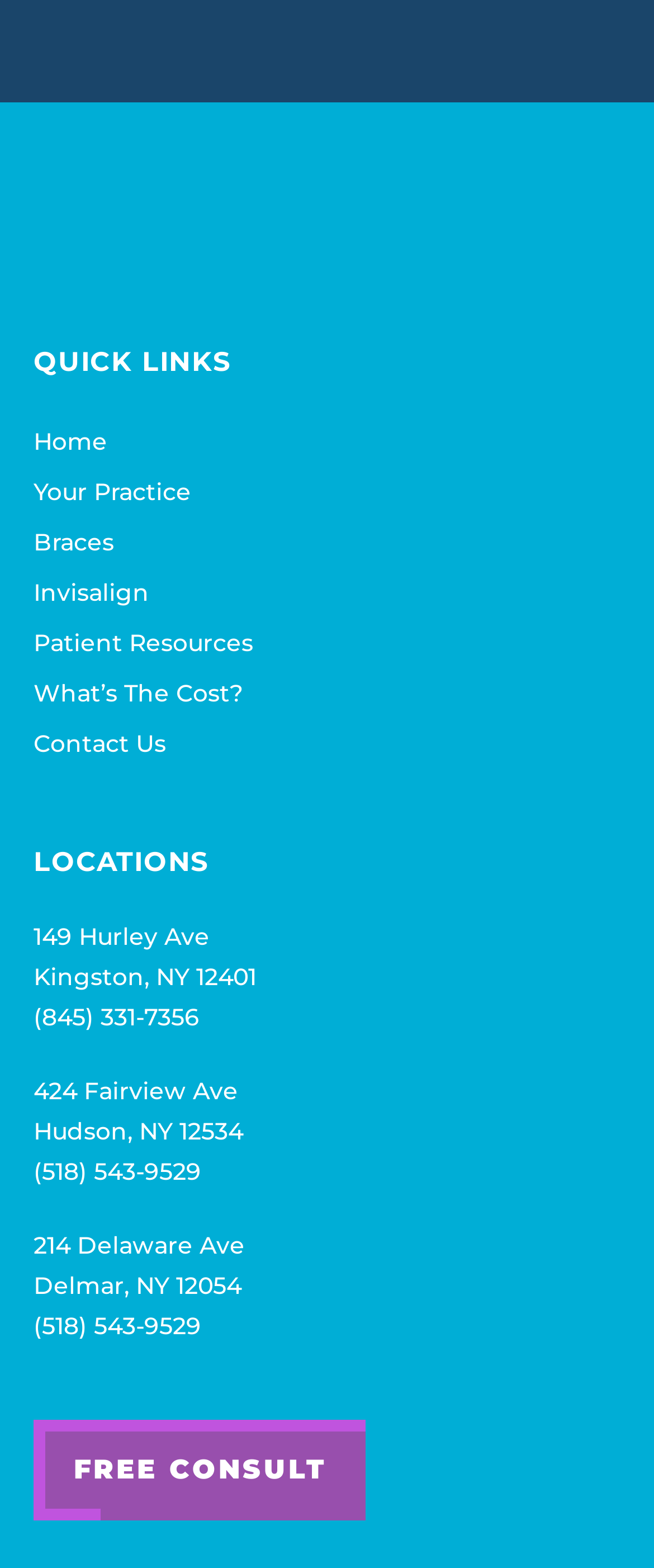Please locate the bounding box coordinates for the element that should be clicked to achieve the following instruction: "Get a FREE CONSULT". Ensure the coordinates are given as four float numbers between 0 and 1, i.e., [left, top, right, bottom].

[0.051, 0.906, 0.559, 0.97]